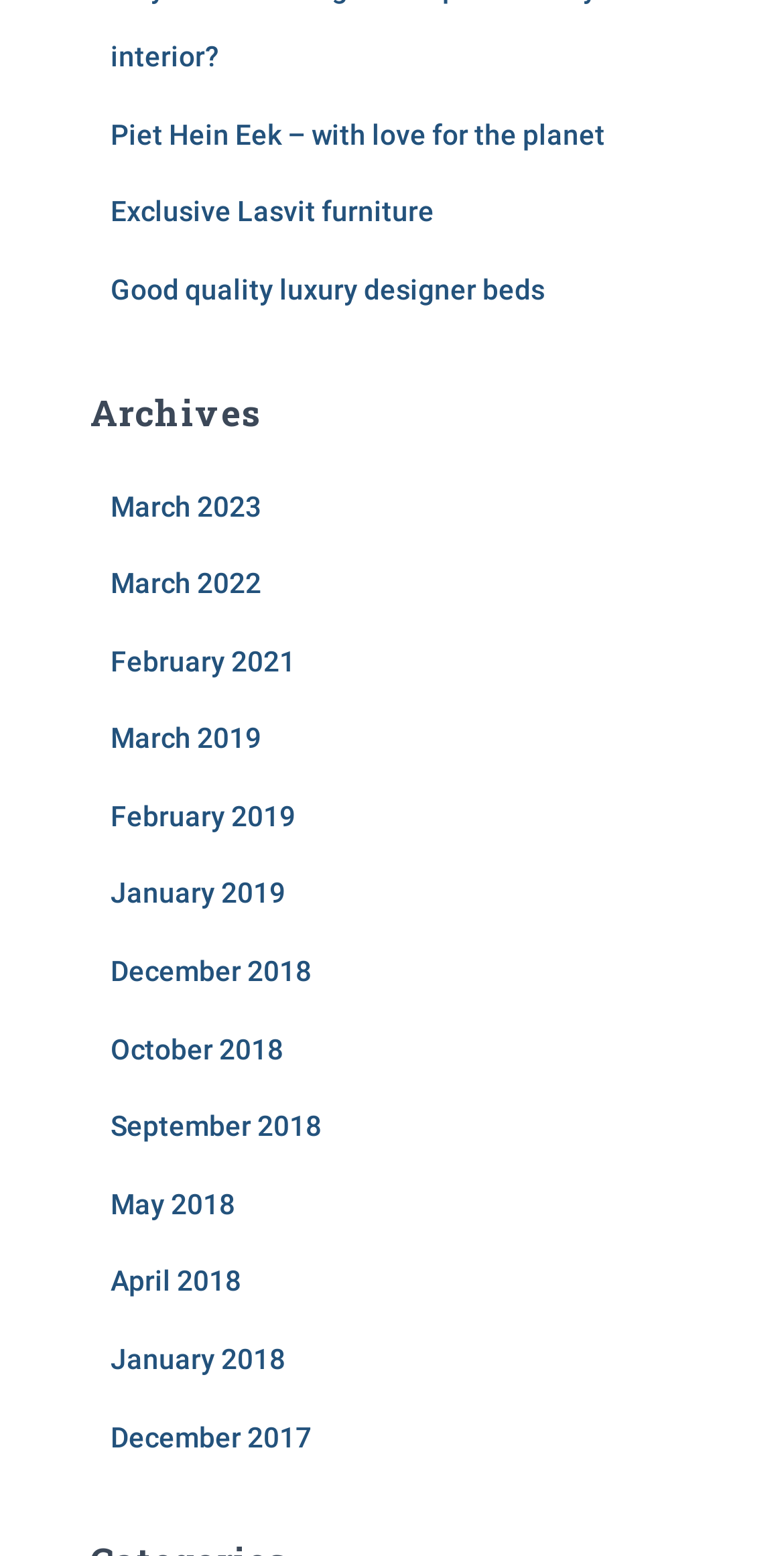Find the bounding box coordinates of the element I should click to carry out the following instruction: "Go to the 'Home' page".

None